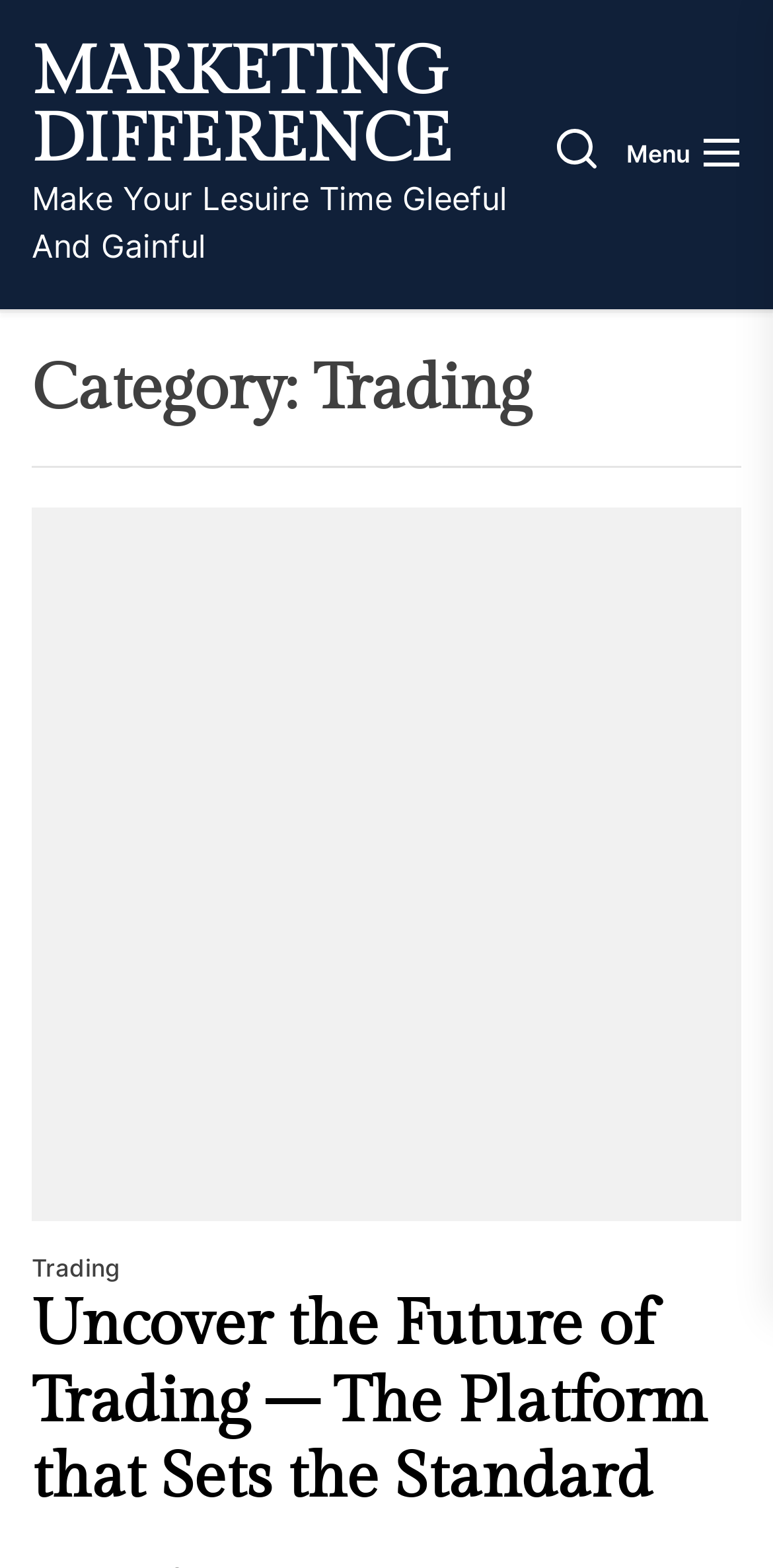Provide a one-word or one-phrase answer to the question:
What is the main theme of the webpage?

Trading and Marketing